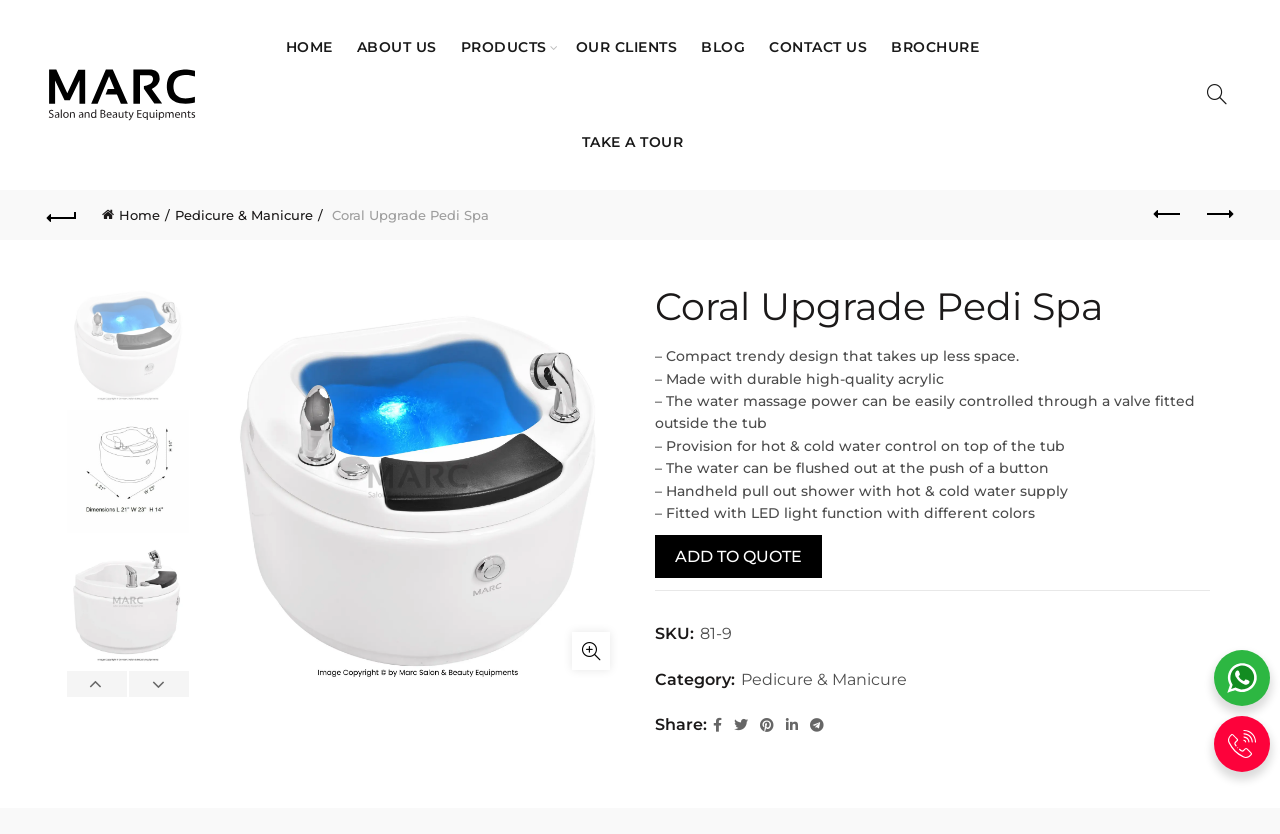Please locate the clickable area by providing the bounding box coordinates to follow this instruction: "Click the whatsapp icon".

[0.959, 0.8, 0.982, 0.823]